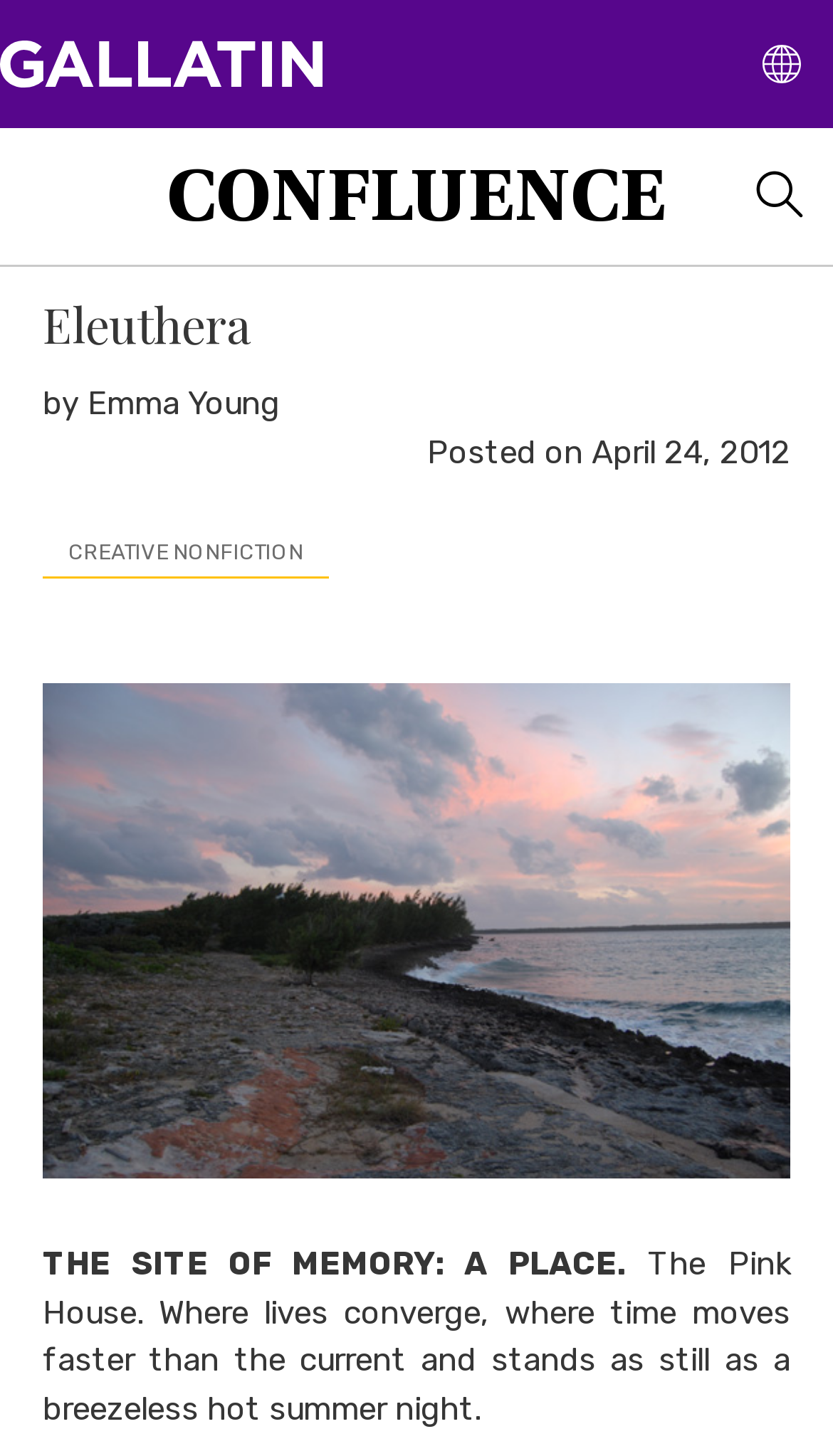Based on the image, please respond to the question with as much detail as possible:
What is the date of the post?

I found the answer by looking at the header section of the page, where it says 'Posted on April 24, 2012' below the title 'Eleuthera'.